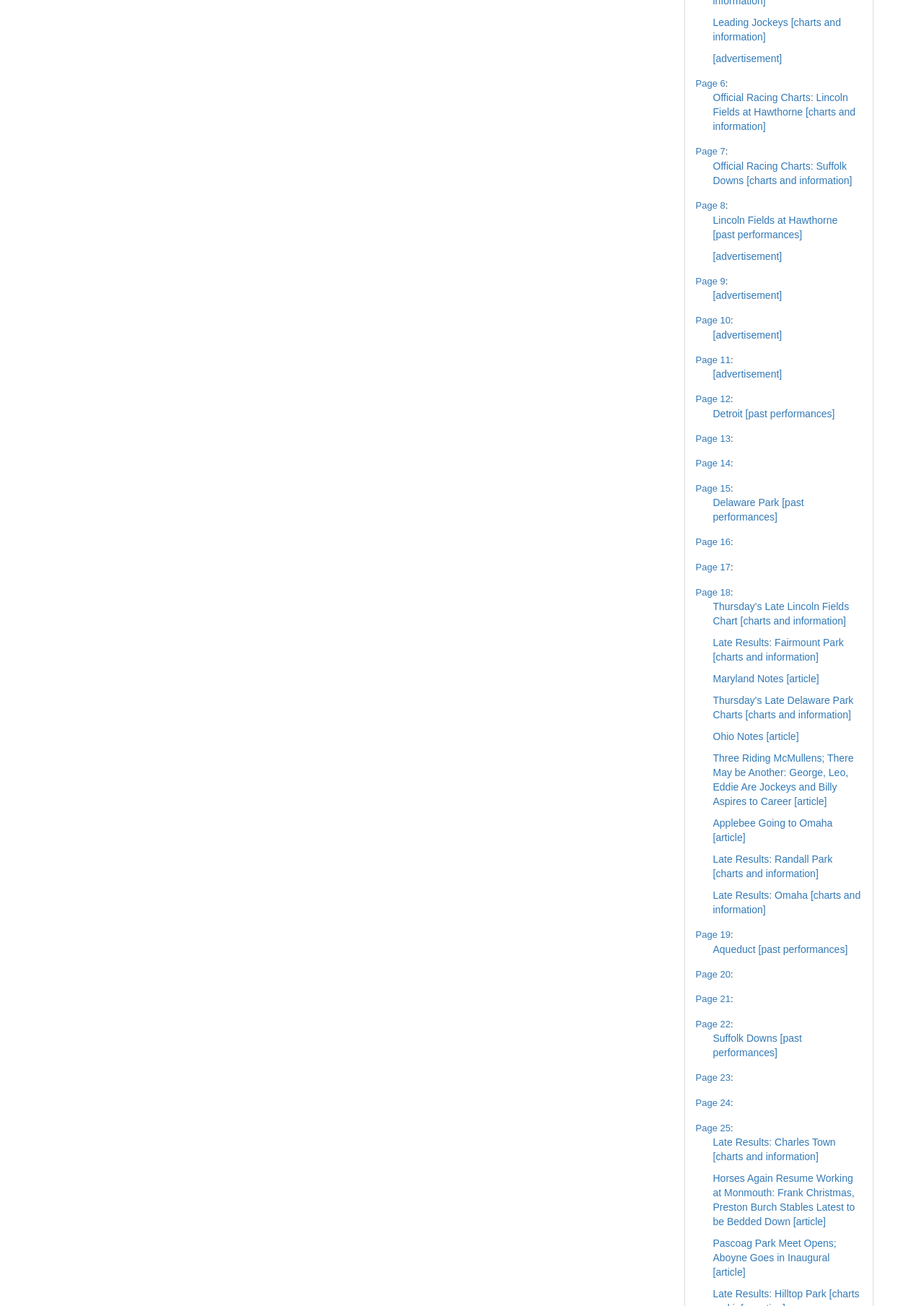Can you pinpoint the bounding box coordinates for the clickable element required for this instruction: "View Official Racing Charts: Lincoln Fields at Hawthorne"? The coordinates should be four float numbers between 0 and 1, i.e., [left, top, right, bottom].

[0.771, 0.07, 0.926, 0.101]